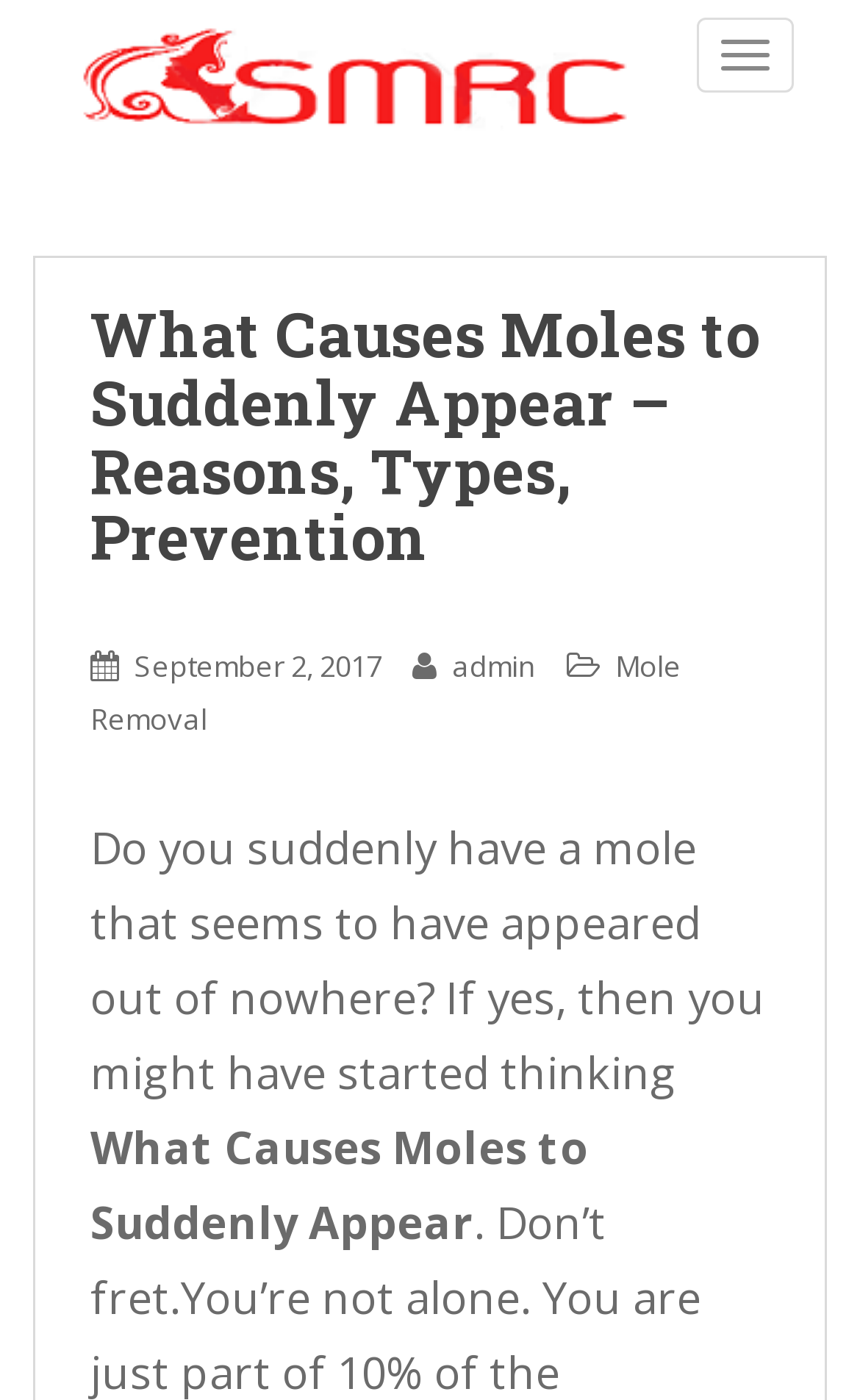Offer a meticulous description of the webpage's structure and content.

The webpage is about moles and their sudden appearance. At the top right corner, there is a button labeled "TOGGLE NAVIGATION". Below it, on the left side, there is a link "Skin Mole Removal Cream" accompanied by an image with the same name. 

The main content of the webpage is divided into sections. The first section has a heading "What Causes Moles to Suddenly Appear – Reasons, Types, Prevention" which is centered at the top. Below the heading, there are three links: "September 2, 2017" on the left, "admin" in the middle, and "Mole Removal" on the right.

Following the links, there is a paragraph of text that starts with "Do you suddenly have a mole that seems to have appeared out of nowhere? If yes, then you might have started thinking..." This text is positioned below the links and spans most of the width of the page. 

Finally, there is a subheading "What Causes Moles to Suddenly Appear" located below the paragraph, which is slightly indented from the left edge of the page.